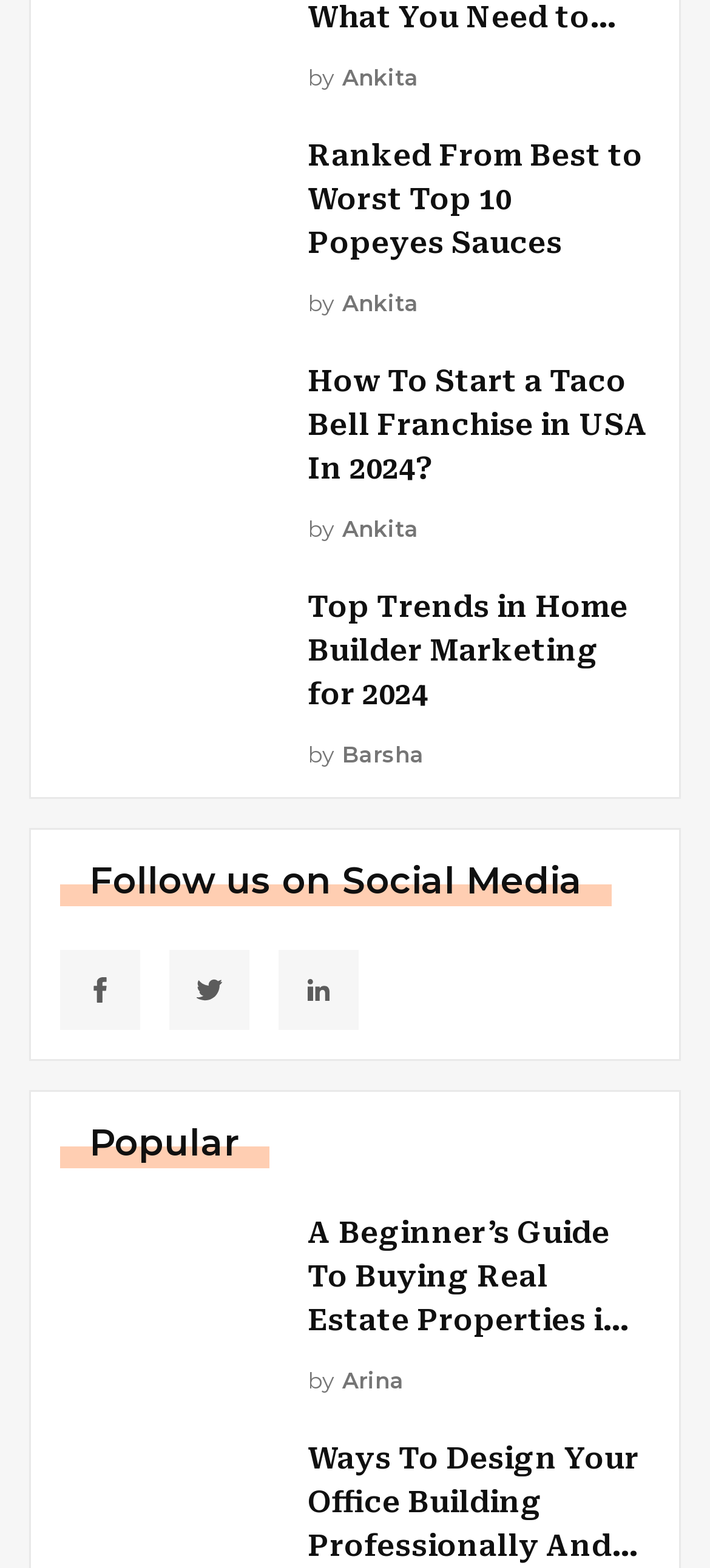How many social media links are there?
Carefully examine the image and provide a detailed answer to the question.

There are three social media links, each with an image, located below the 'Follow us on Social Media' heading. The links are represented by images, but they are clearly social media links.